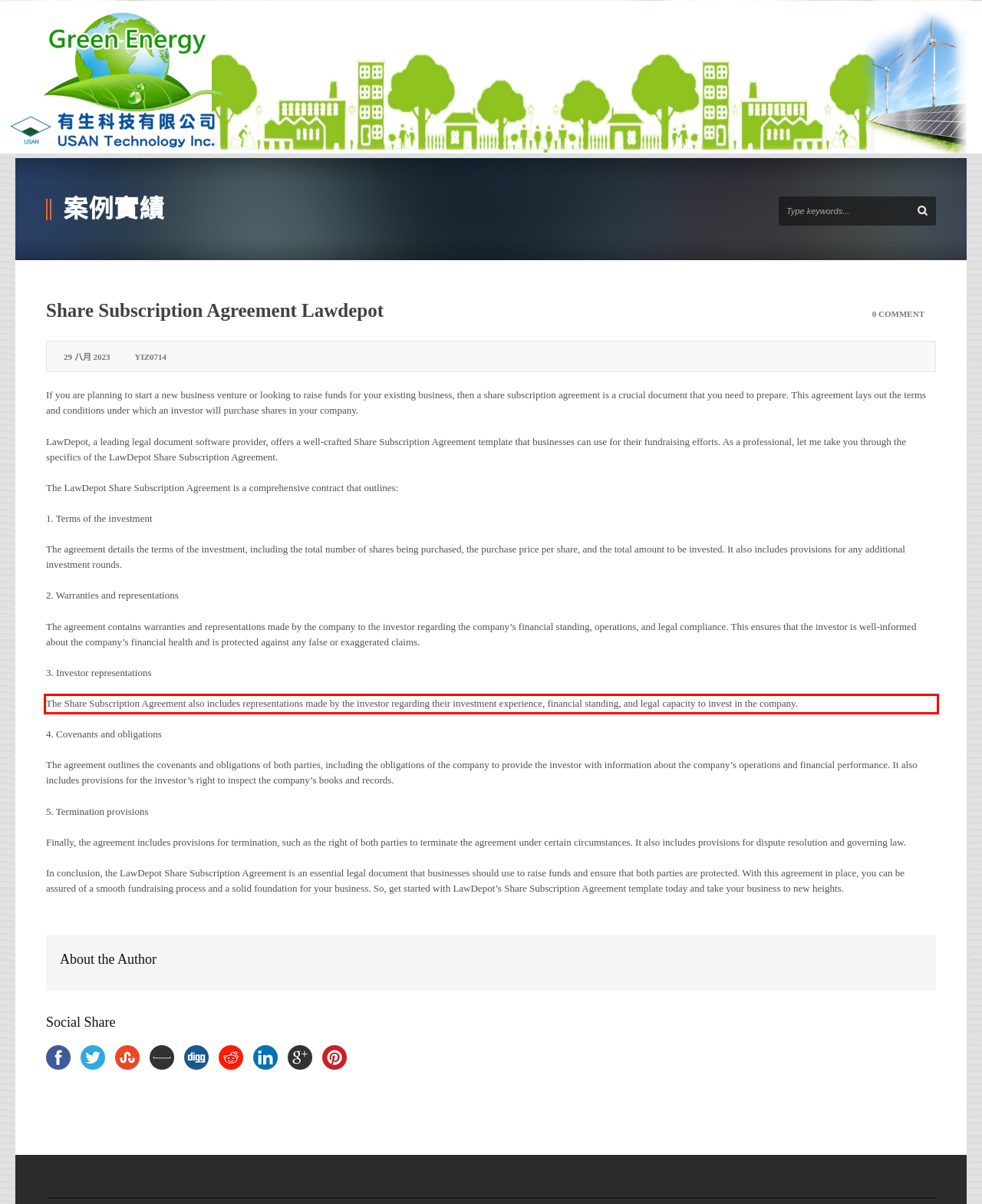The screenshot you have been given contains a UI element surrounded by a red rectangle. Use OCR to read and extract the text inside this red rectangle.

The Share Subscription Agreement also includes representations made by the investor regarding their investment experience, financial standing, and legal capacity to invest in the company.